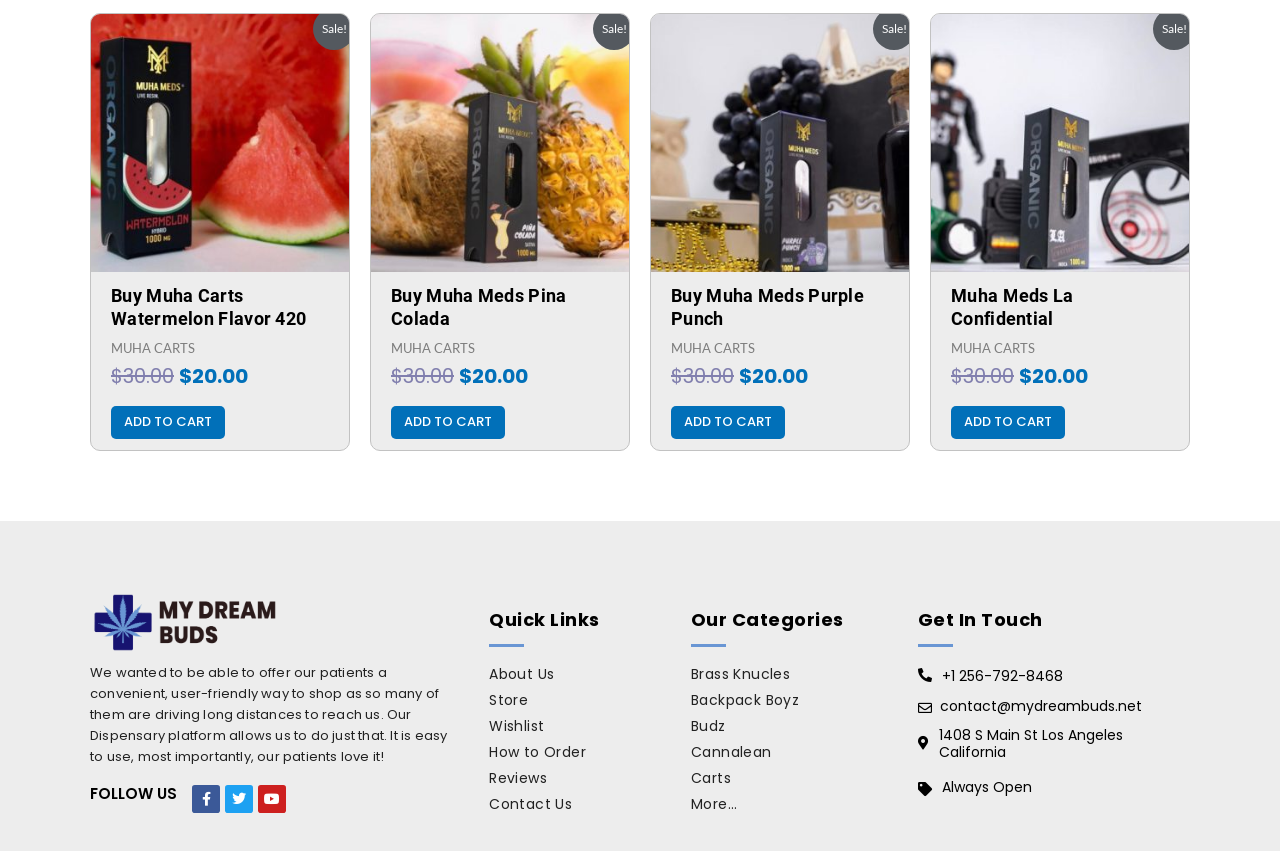Answer succinctly with a single word or phrase:
What is the current price of Muha Meds Pina Colada?

$20.00